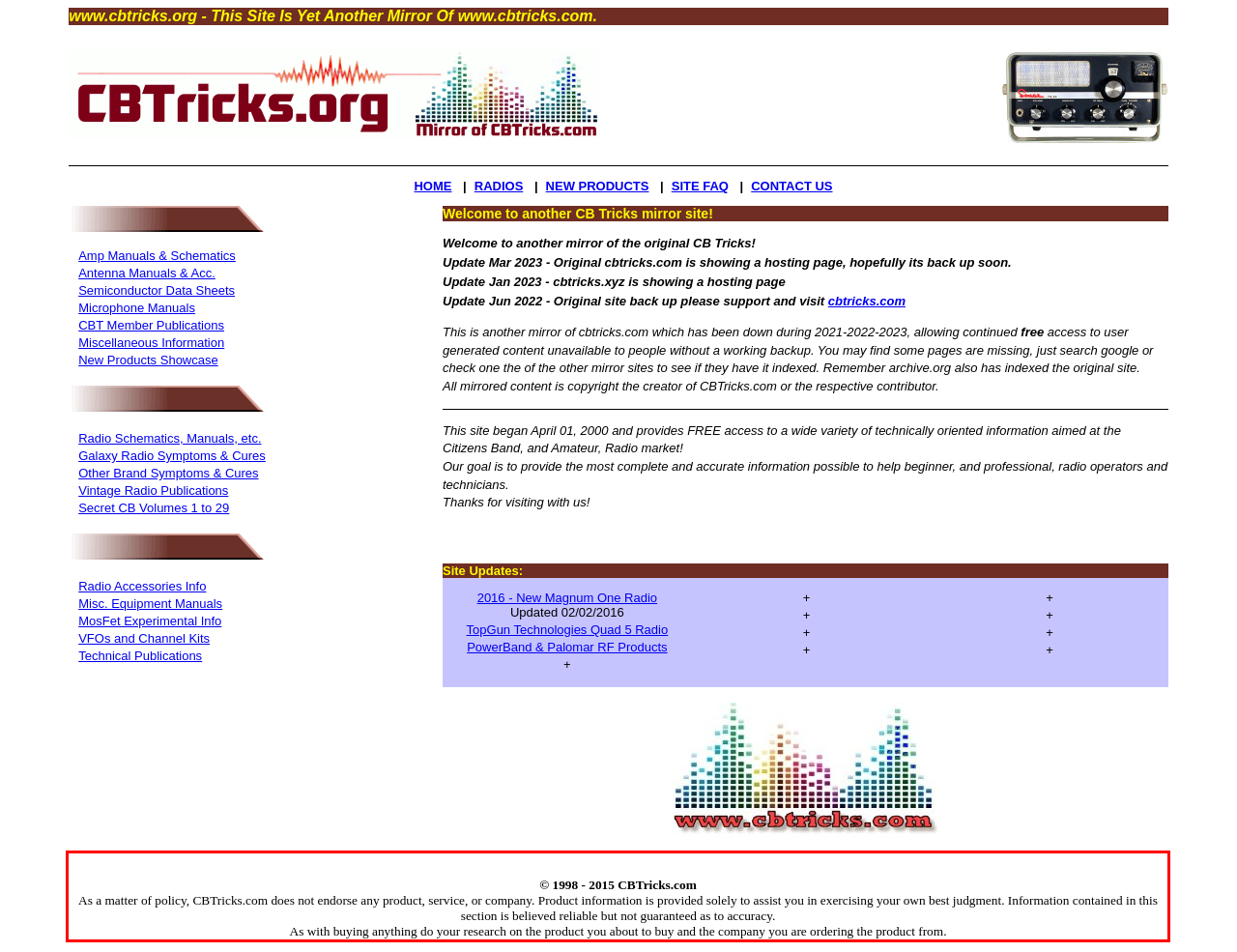You have a screenshot of a webpage, and there is a red bounding box around a UI element. Utilize OCR to extract the text within this red bounding box.

© 1998 - 2015 CBTricks.com As a matter of policy, CBTricks.com does not endorse any product, service, or company. Product information is provided solely to assist you in exercising your own best judgment. Information contained in this section is believed reliable but not guaranteed as to accuracy. As with buying anything do your research on the product you about to buy and the company you are ordering the product from.